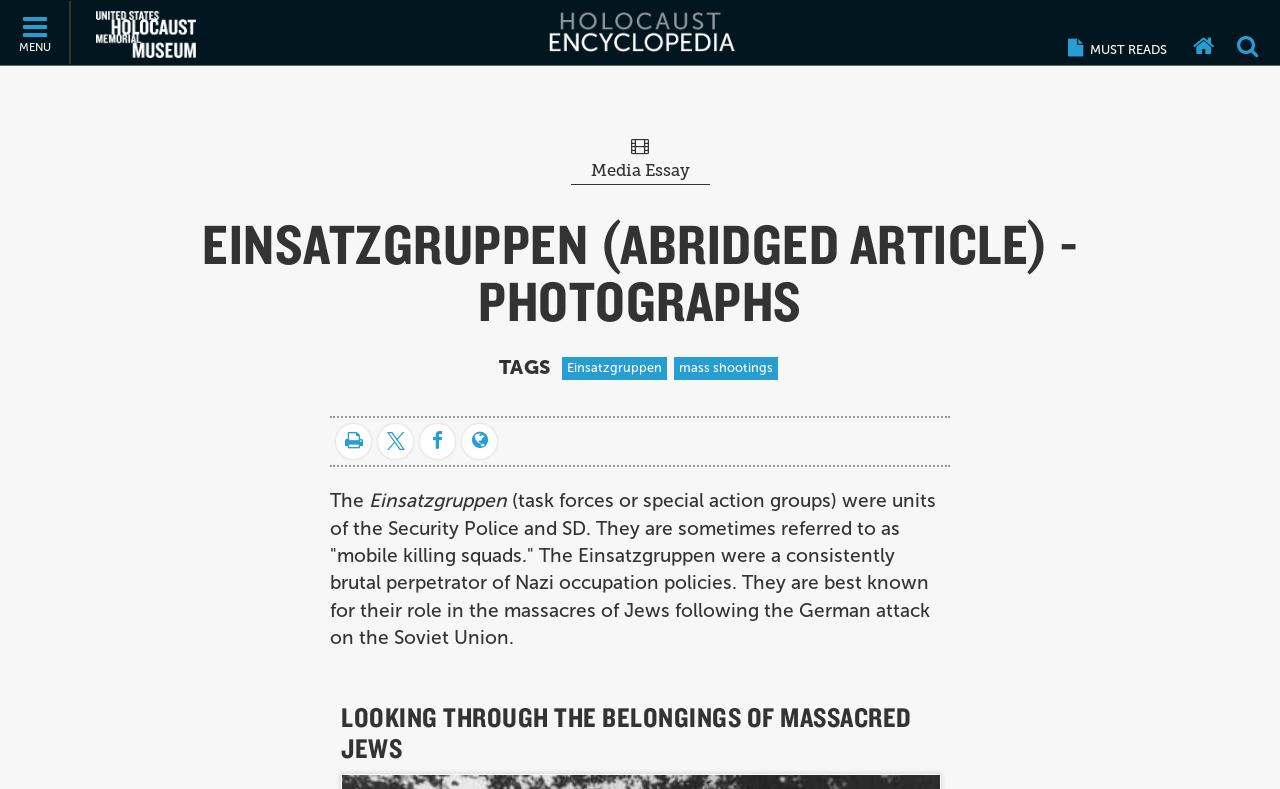Pinpoint the bounding box coordinates for the area that should be clicked to perform the following instruction: "Go to US Holocaust Memorial Museum".

[0.055, 0.014, 0.153, 0.074]